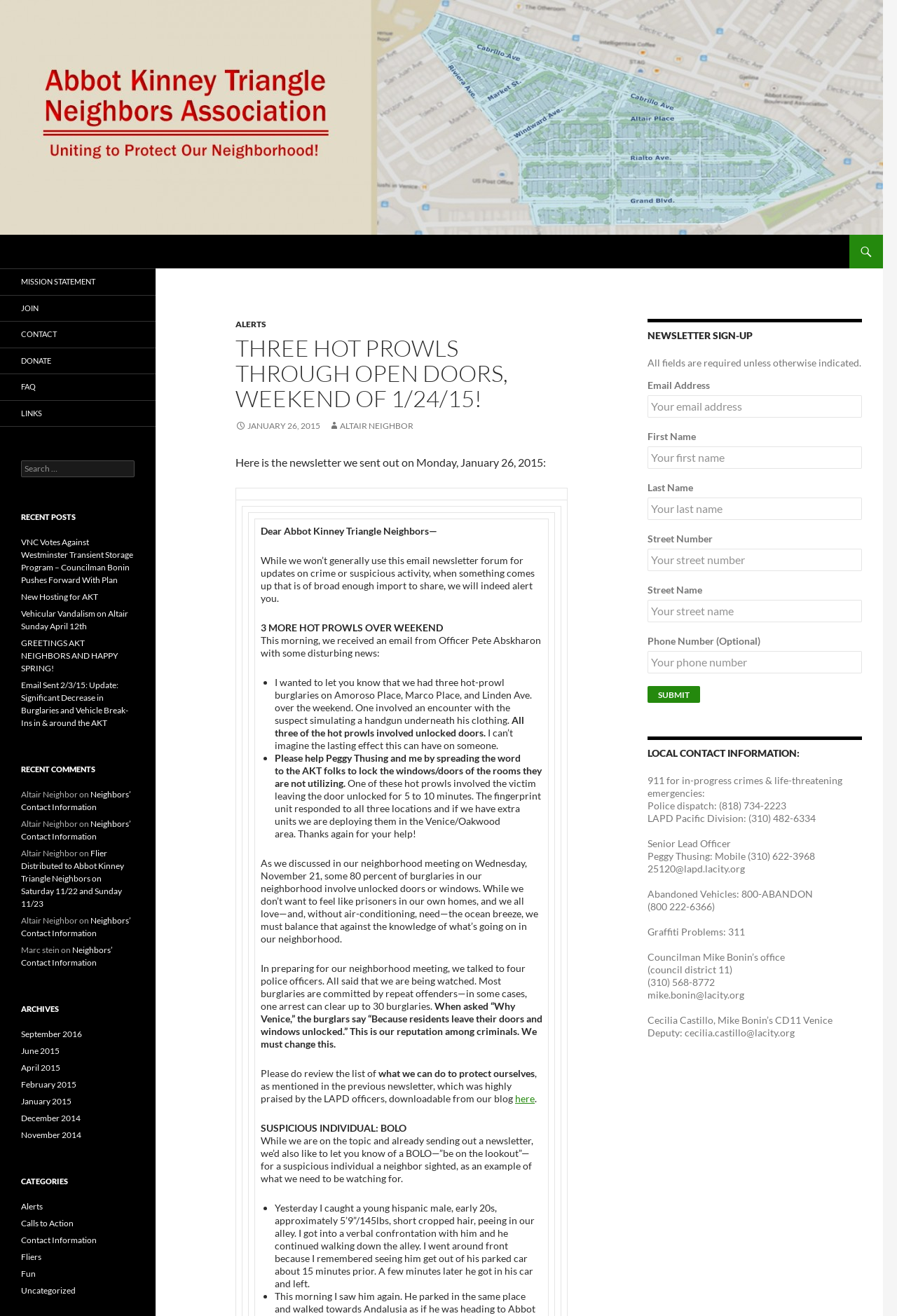Write a detailed summary of the webpage, including text, images, and layout.

The webpage is about the Abbot Kinney Triangle Neighbors Association, a community organization focused on neighborhood issues and safety. At the top of the page, there is a logo and a link to the association's name. Below that, there is a heading with the same name, followed by a link to "Search" and another link to "SKIP TO CONTENT".

The main content of the page is divided into two sections. On the left side, there is a newsletter section with a heading "THREE HOT PROWLS THROUGH OPEN DOORS, WEEKEND OF 1/24/15!" and a subheading "Here is the newsletter we sent out on Monday, January 26, 2015:". This section contains several paragraphs of text discussing neighborhood safety issues, including burglaries and suspicious individuals. There are also several bullet points with additional information and a link to download a previous newsletter.

On the right side of the page, there is a section with a heading "NEWSLETTER SIGN-UP" where visitors can enter their email address, first name, last name, street number, street name, and phone number to sign up for the newsletter. Below that, there is a section with local contact information, including phone numbers and email addresses for the police department, senior lead officer, and councilman's office.

At the bottom of the page, there are several links to other sections of the website, including "MISSION STATEMENT", "JOIN", "CONTACT", "DONATE", "FAQ", and "LINKS". There is also a search box and a section with recent posts, including links to articles about neighborhood issues.